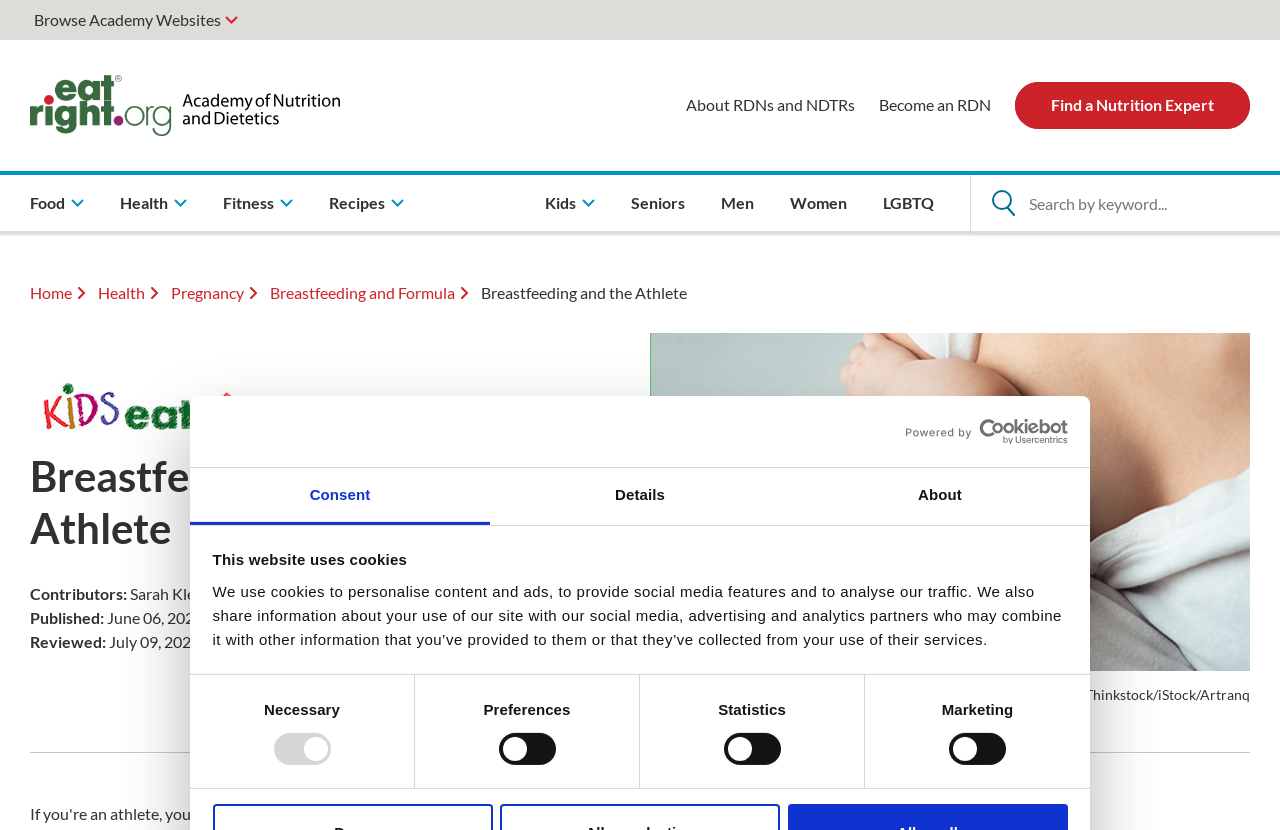How many tabs are in the tablist?
Answer the question with a single word or phrase derived from the image.

3